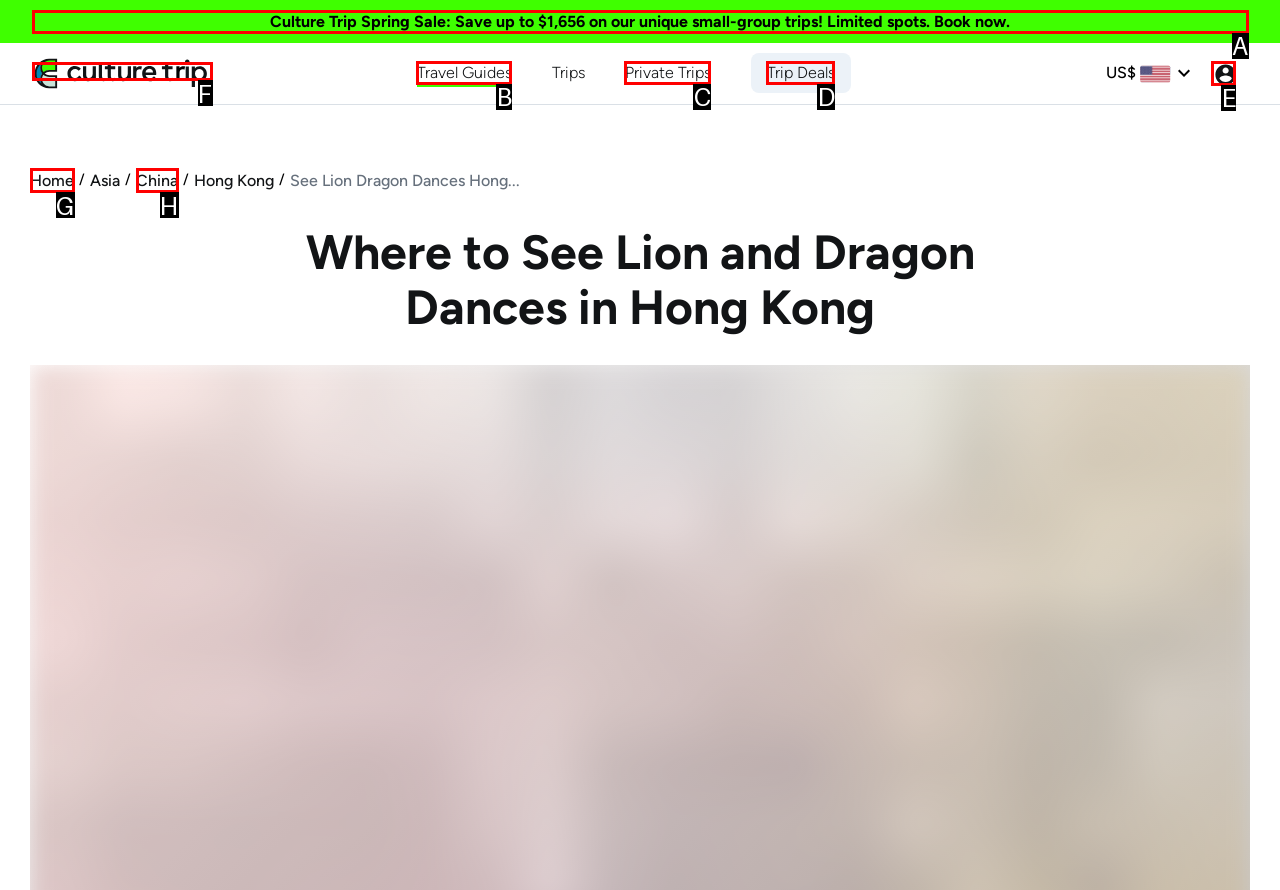Determine which HTML element to click to execute the following task: Click the Culture Trip logo Answer with the letter of the selected option.

F